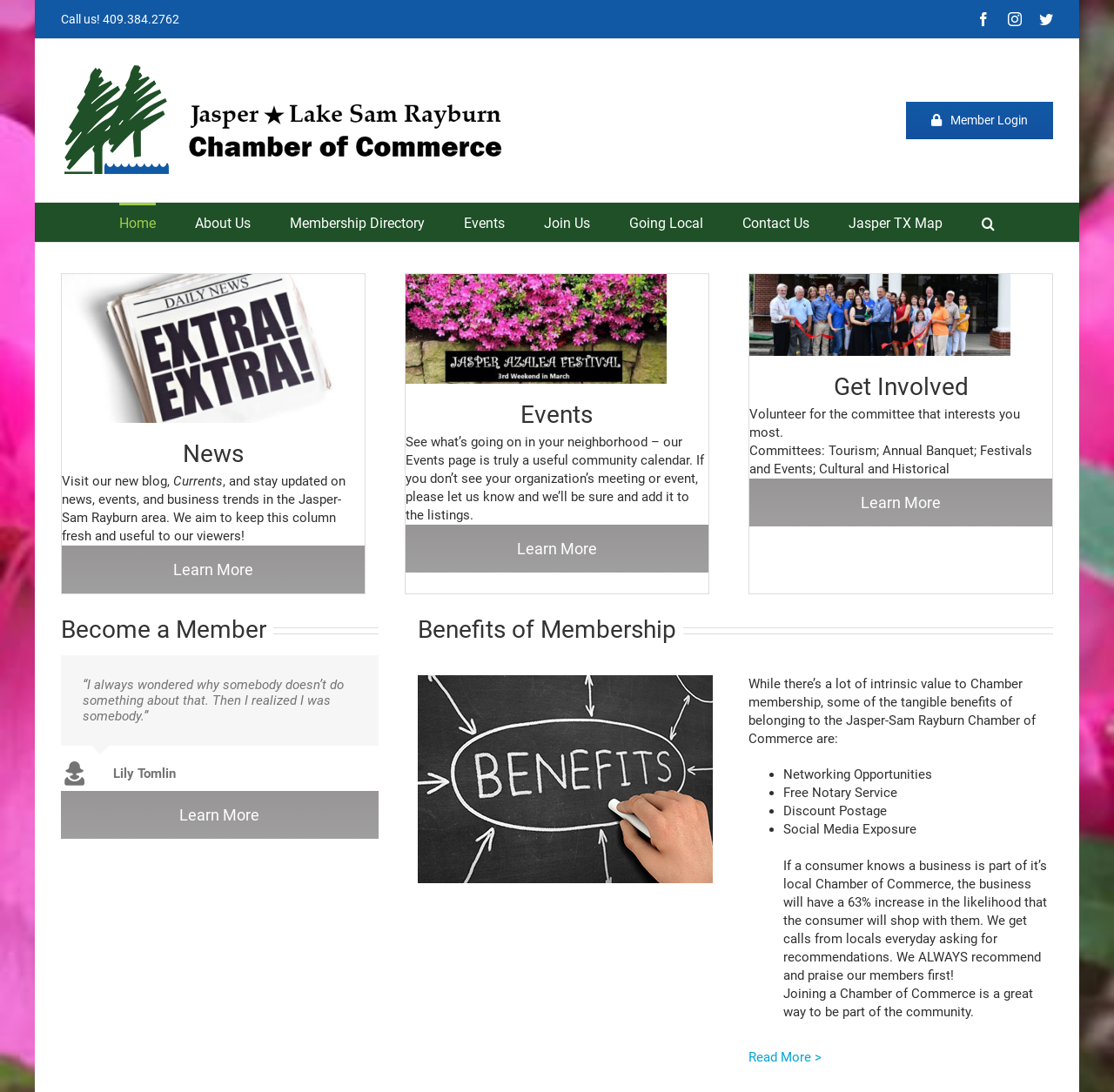Provide a brief response to the question using a single word or phrase: 
What are the benefits of Chamber membership?

Networking opportunities, etc.